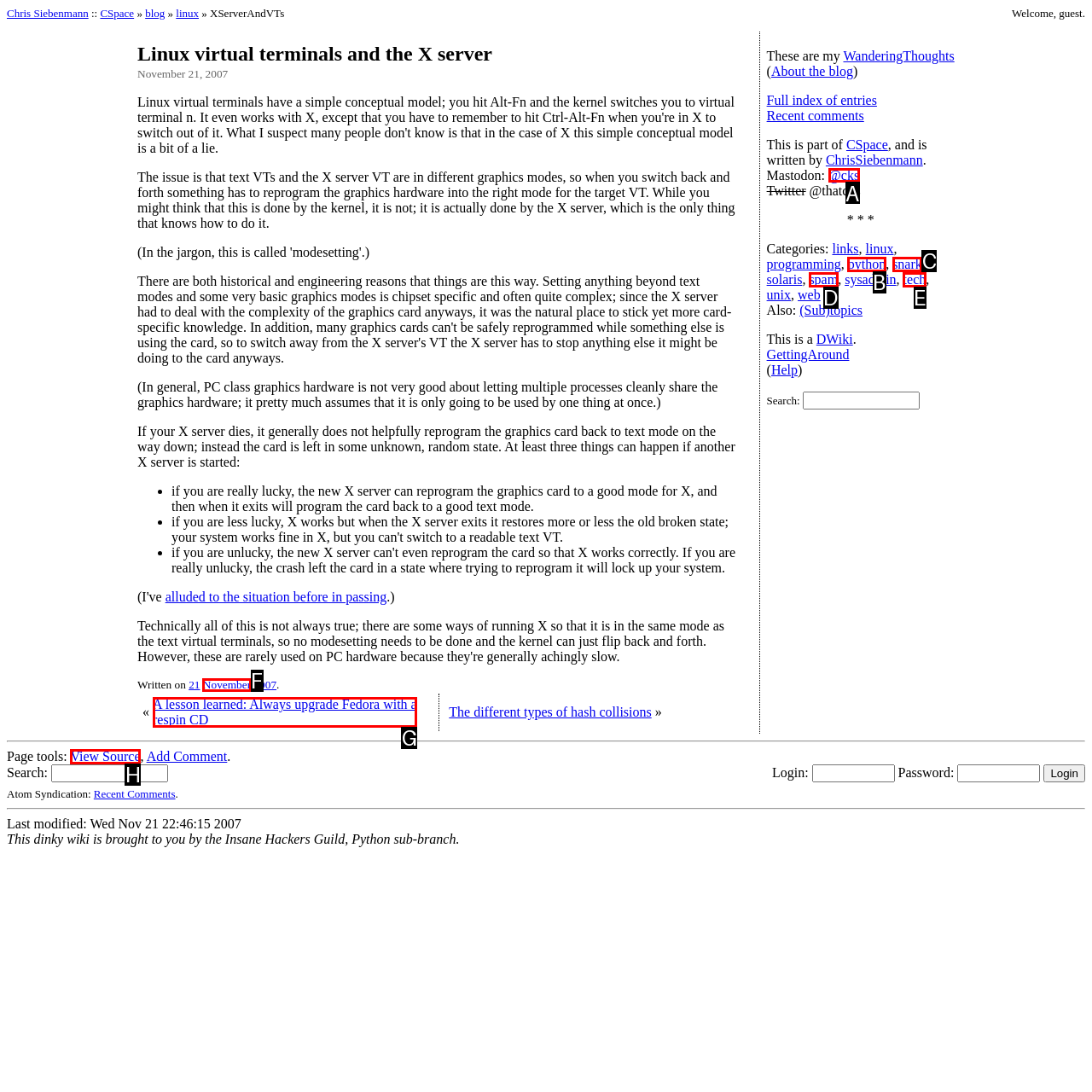Point out the UI element to be clicked for this instruction: Click on the 'Mastodon: @cks' link. Provide the answer as the letter of the chosen element.

A